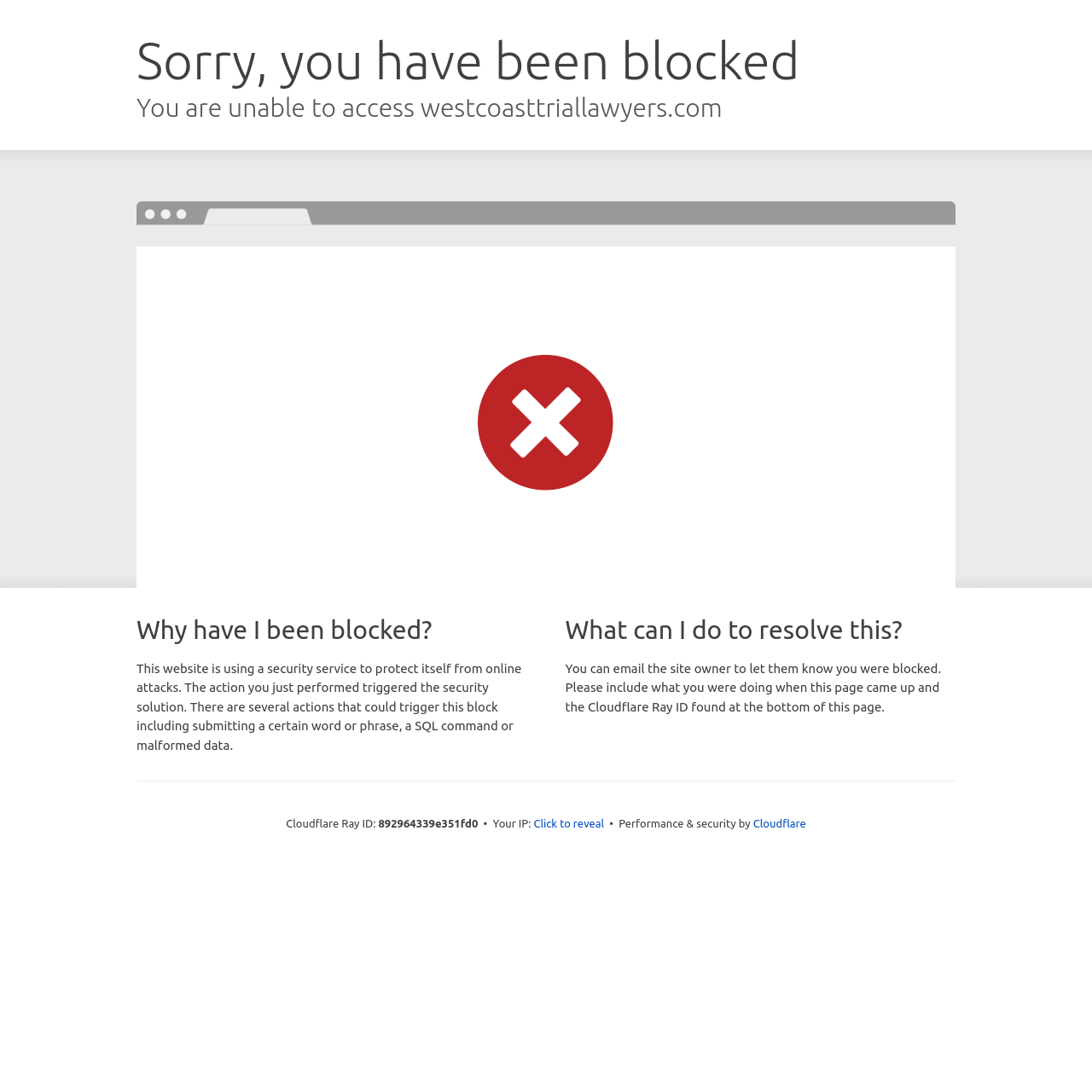Why was I blocked from accessing the website?
Please give a detailed and thorough answer to the question, covering all relevant points.

According to the webpage, I was blocked from accessing the website because the action I just performed triggered the security solution. This could be due to submitting a certain word or phrase, a SQL command, or malformed data.